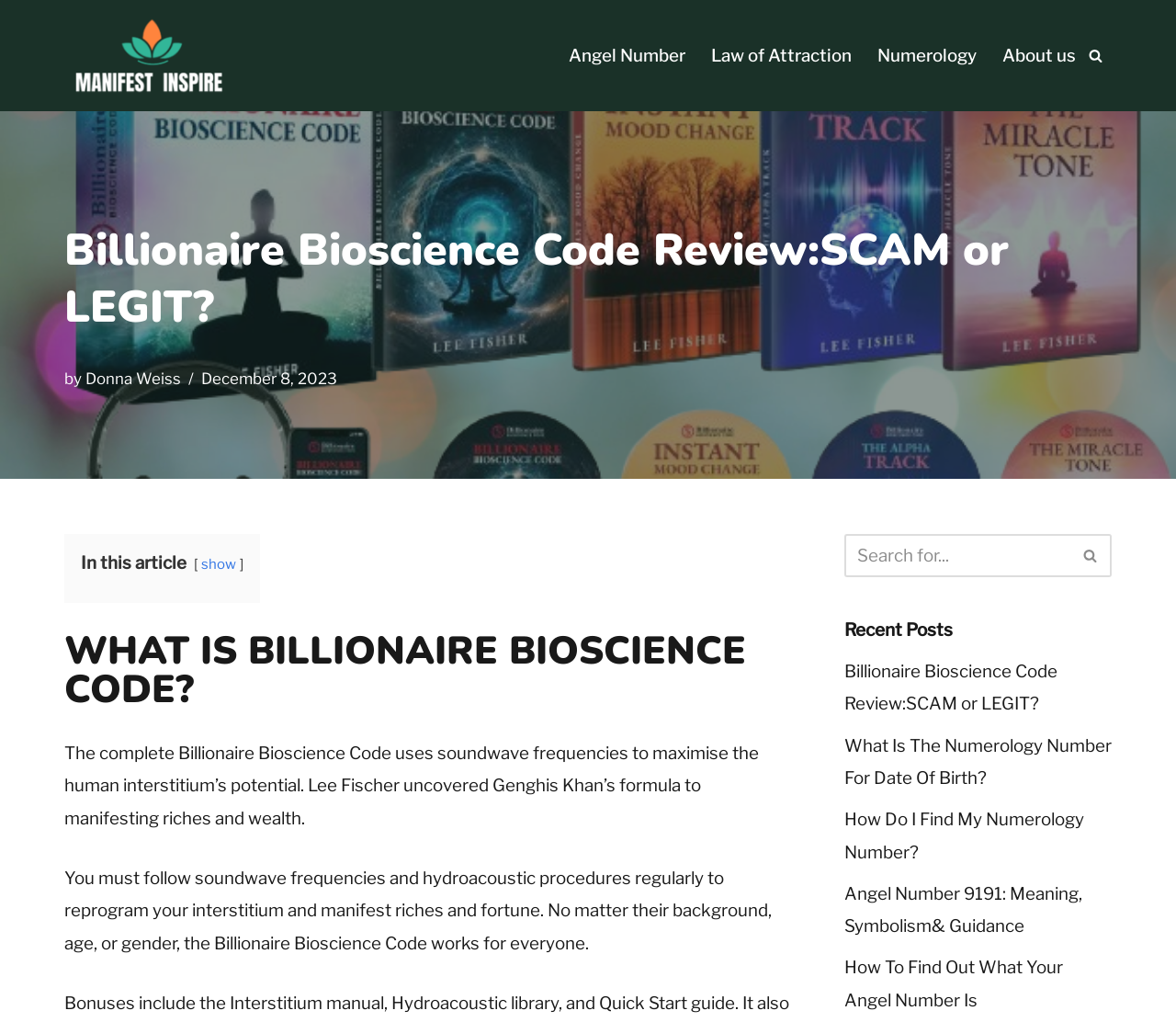Locate the bounding box coordinates of the area where you should click to accomplish the instruction: "Search for something".

[0.718, 0.522, 0.945, 0.564]